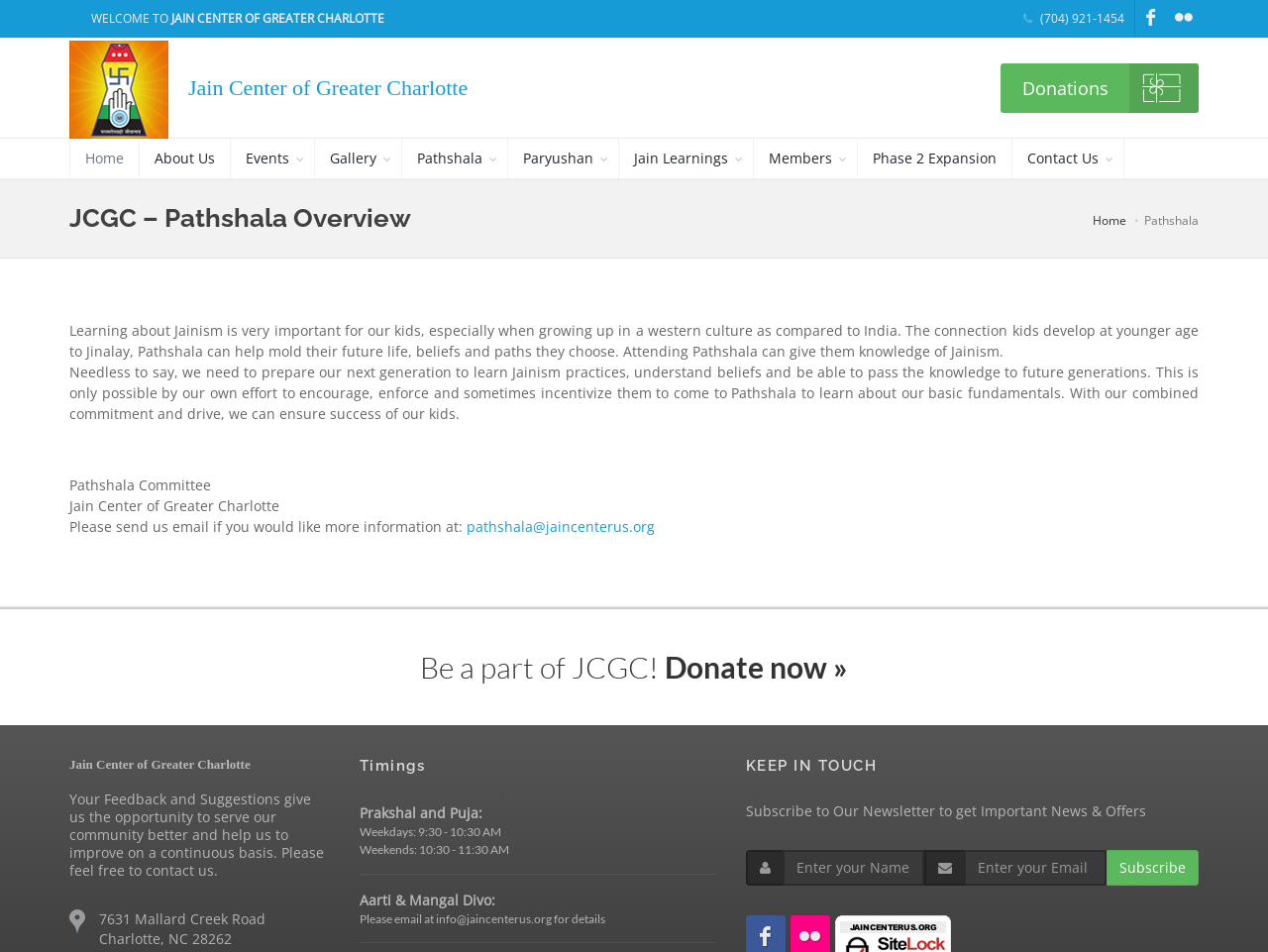Provide the bounding box coordinates of the HTML element described by the text: "(704) 921-1454".

[0.799, 0.0, 0.895, 0.04]